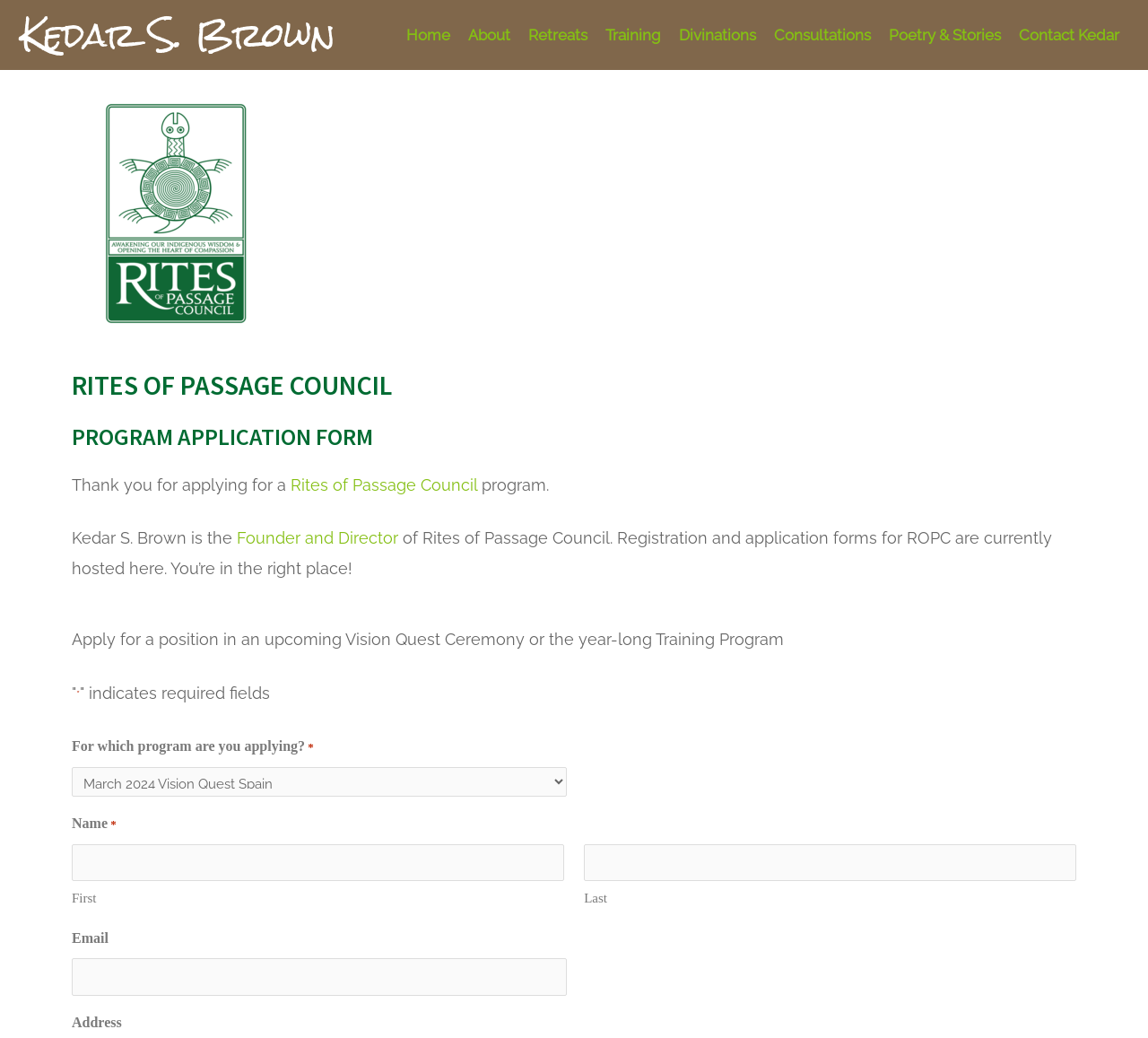Please specify the bounding box coordinates of the region to click in order to perform the following instruction: "Enter your email address".

[0.062, 0.923, 0.494, 0.959]